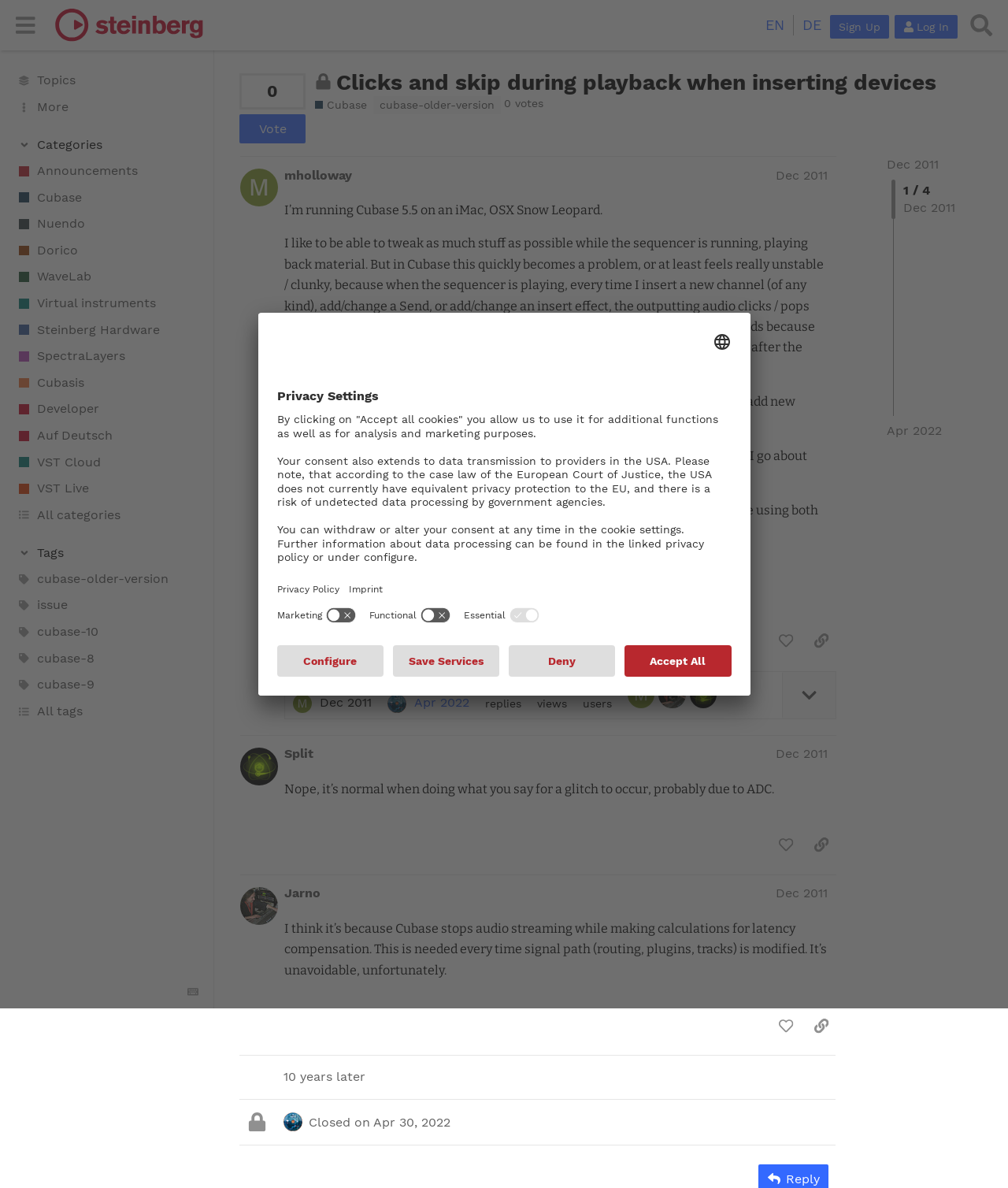What is the name of the software being discussed?
Please utilize the information in the image to give a detailed response to the question.

The software being discussed is Cubase, which is a professional music production software. This can be inferred from the links and headings on the webpage, such as 'Cubase' and 'Professional music production software.'